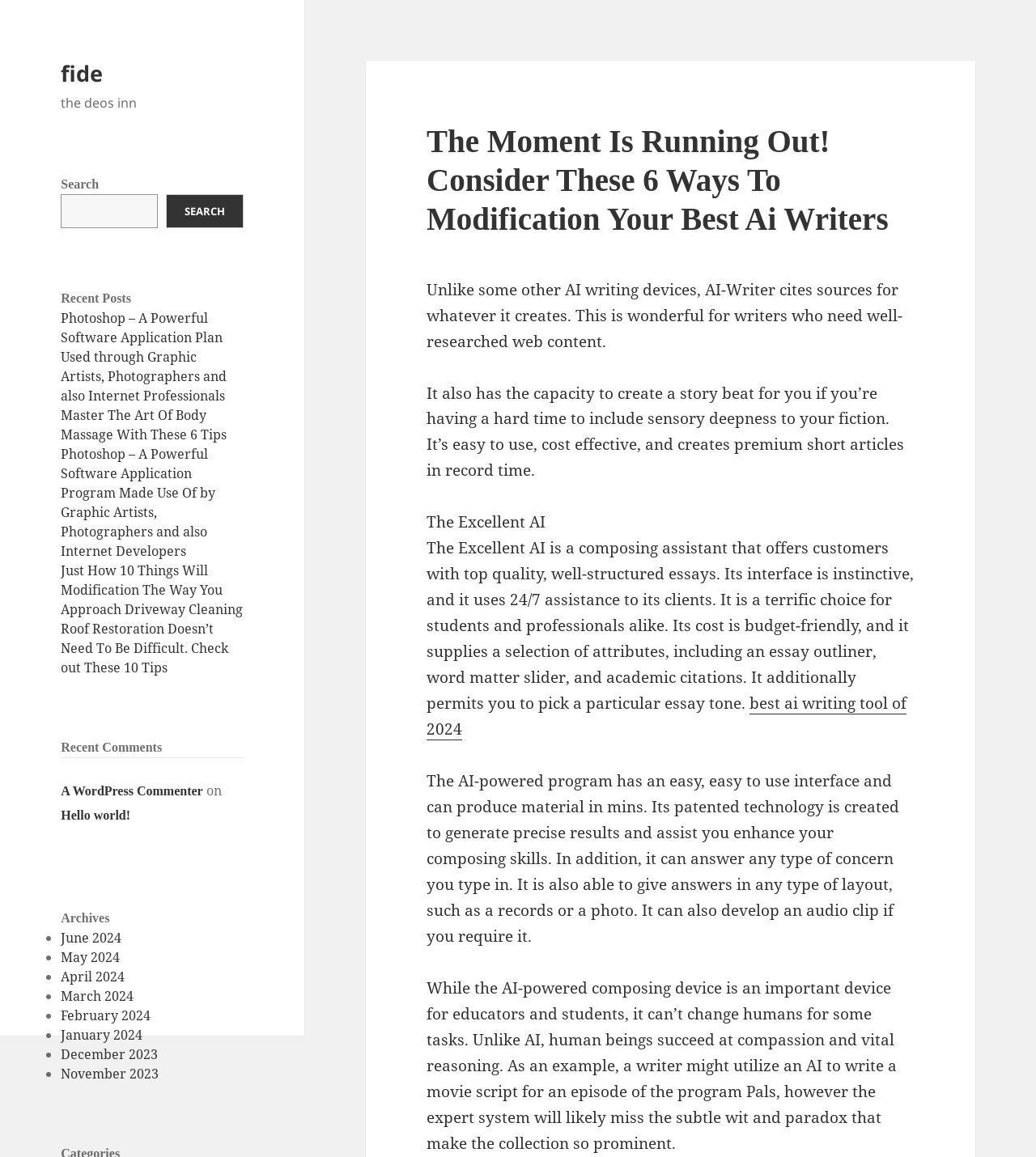Identify the bounding box coordinates for the UI element mentioned here: "January 2024". Provide the coordinates as four float values between 0 and 1, i.e., [left, top, right, bottom].

[0.059, 0.887, 0.138, 0.902]